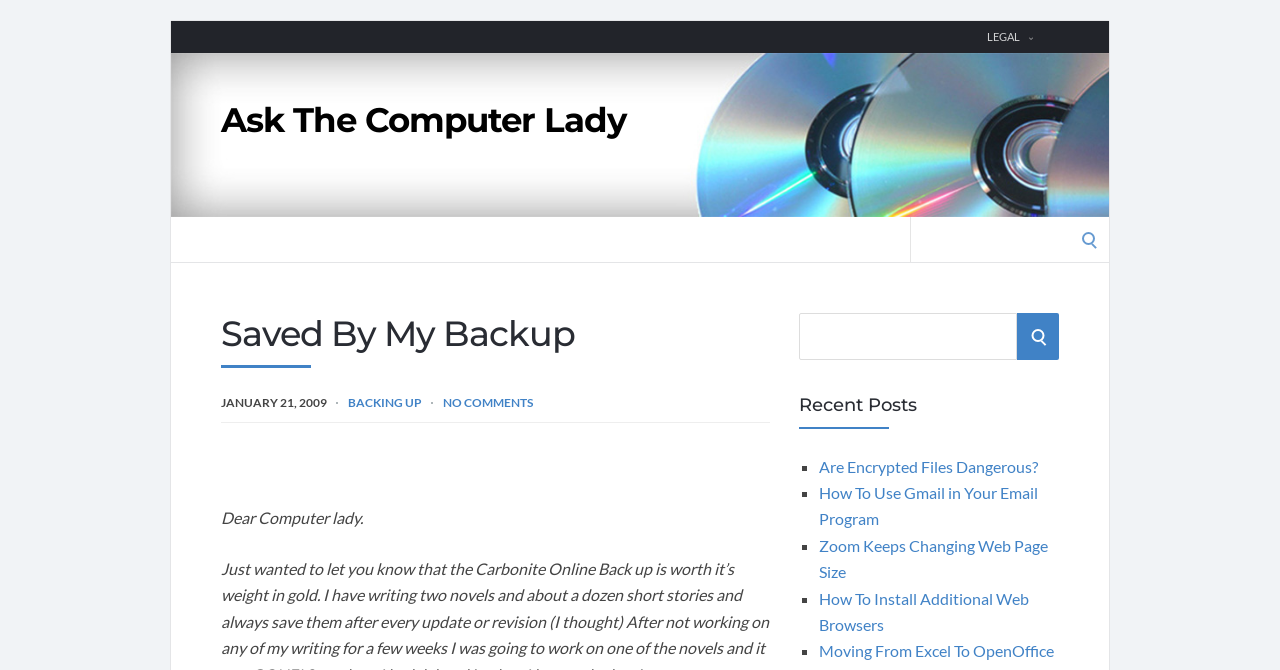What is the date of the blog post 'Saved By My Backup'?
Answer the question with a single word or phrase derived from the image.

JANUARY 21, 2009